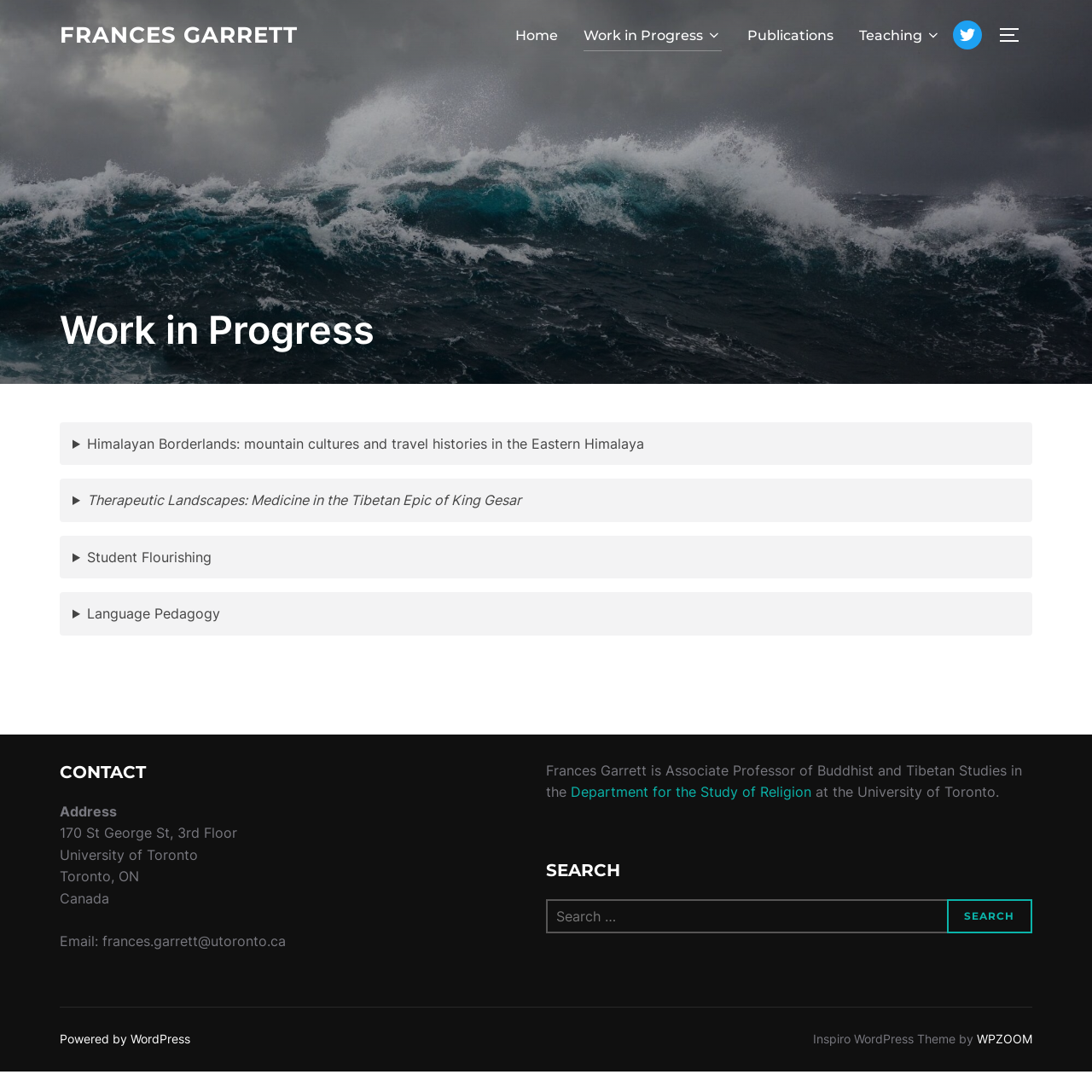Please analyze the image and give a detailed answer to the question:
How many disclosure triangles are there in the main article?

The main article contains four disclosure triangles, each corresponding to a different topic or project. These topics are 'Himalayan Borderlands: mountain cultures and travel histories in the Eastern Himalaya', 'Therapeutic Landscapes: Medicine in the Tibetan Epic of King Gesar', 'Student Flourishing', and 'Language Pedagogy'.